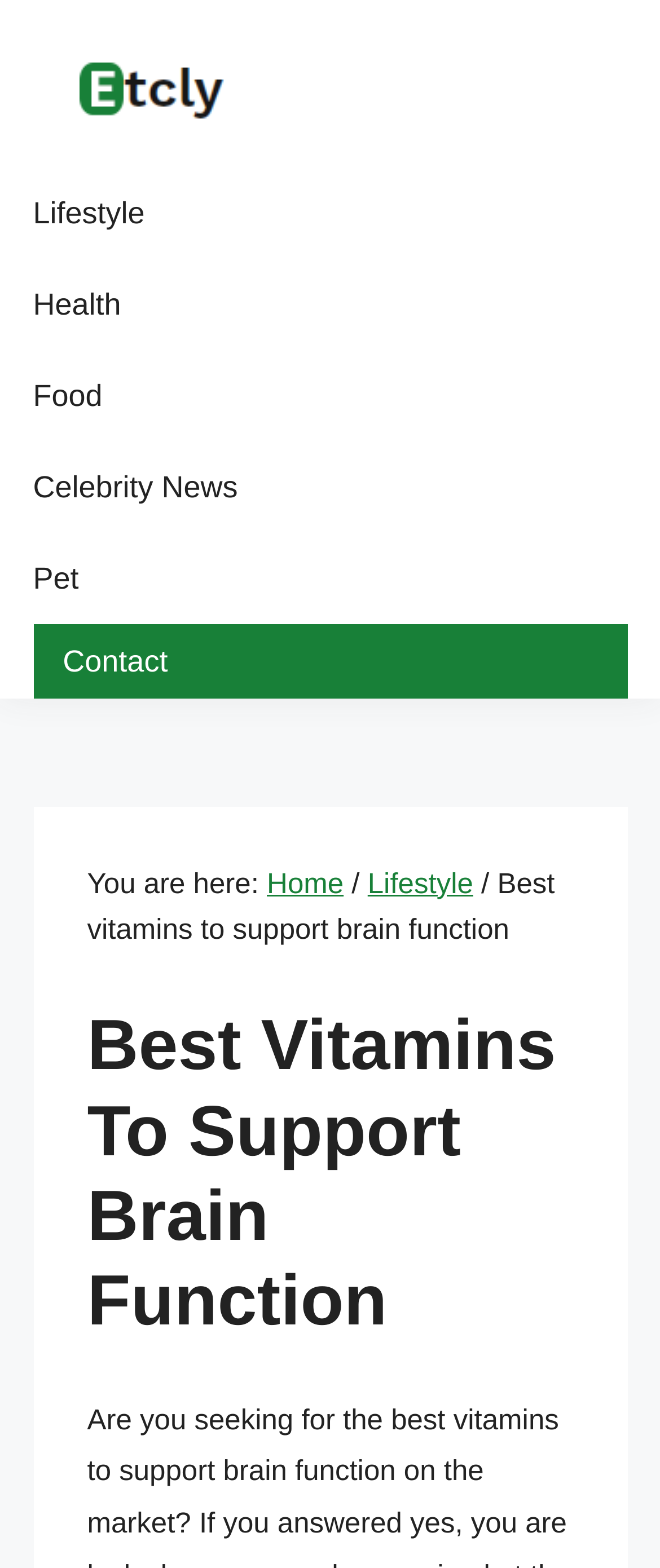Articulate a complete and detailed caption of the webpage elements.

The webpage is about finding the best vitamins to support brain function. At the top-left corner, there are four "Skip to" links, allowing users to navigate to primary navigation, main content, primary sidebar, and footer. 

Below these links, there is a logo section with an image and two lines of text, "Etcly" and "Everything That Matters". 

To the right of the logo section, there is a main navigation menu with six links: "Lifestyle", "Health", "Food", "Celebrity News", "Pet", and "Contact". 

Below the navigation menu, there is a breadcrumb section that shows the current page's location. It starts with "You are here:" followed by a "Home" link, a separator, a "Lifestyle" link, another separator, and finally the title of the current page, "Best vitamins to support brain function". 

The main content of the page is headed by a large title, "Best Vitamins To Support Brain Function", which is prominently displayed in the middle of the page.